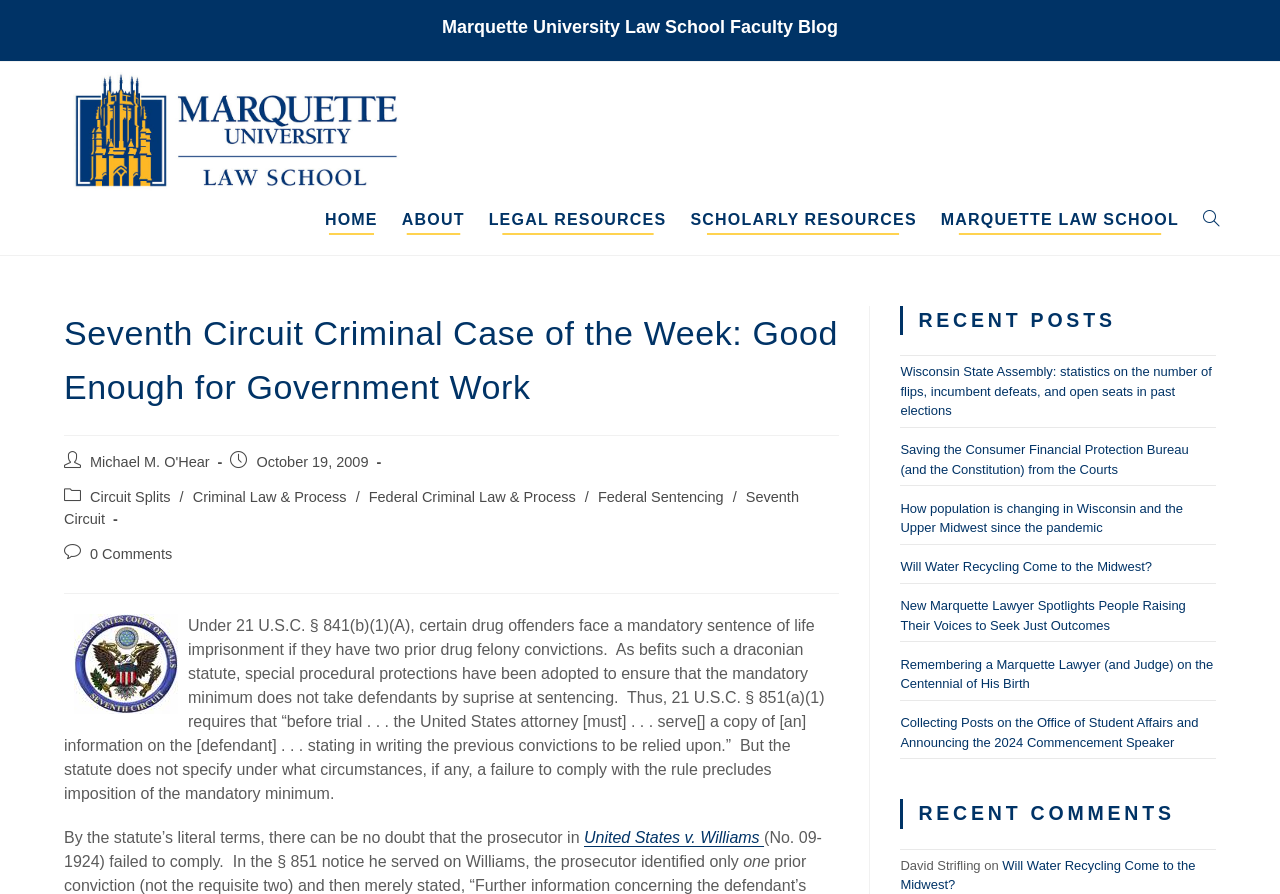What is the title of the recent post?
Please describe in detail the information shown in the image to answer the question.

I determined the answer by looking at the link element with the text 'Wisconsin State Assembly: statistics on the number of flips, incumbent defeats, and open seats in past elections' which is located under the heading 'RECENT POSTS', indicating that it is the title of one of the recent posts.